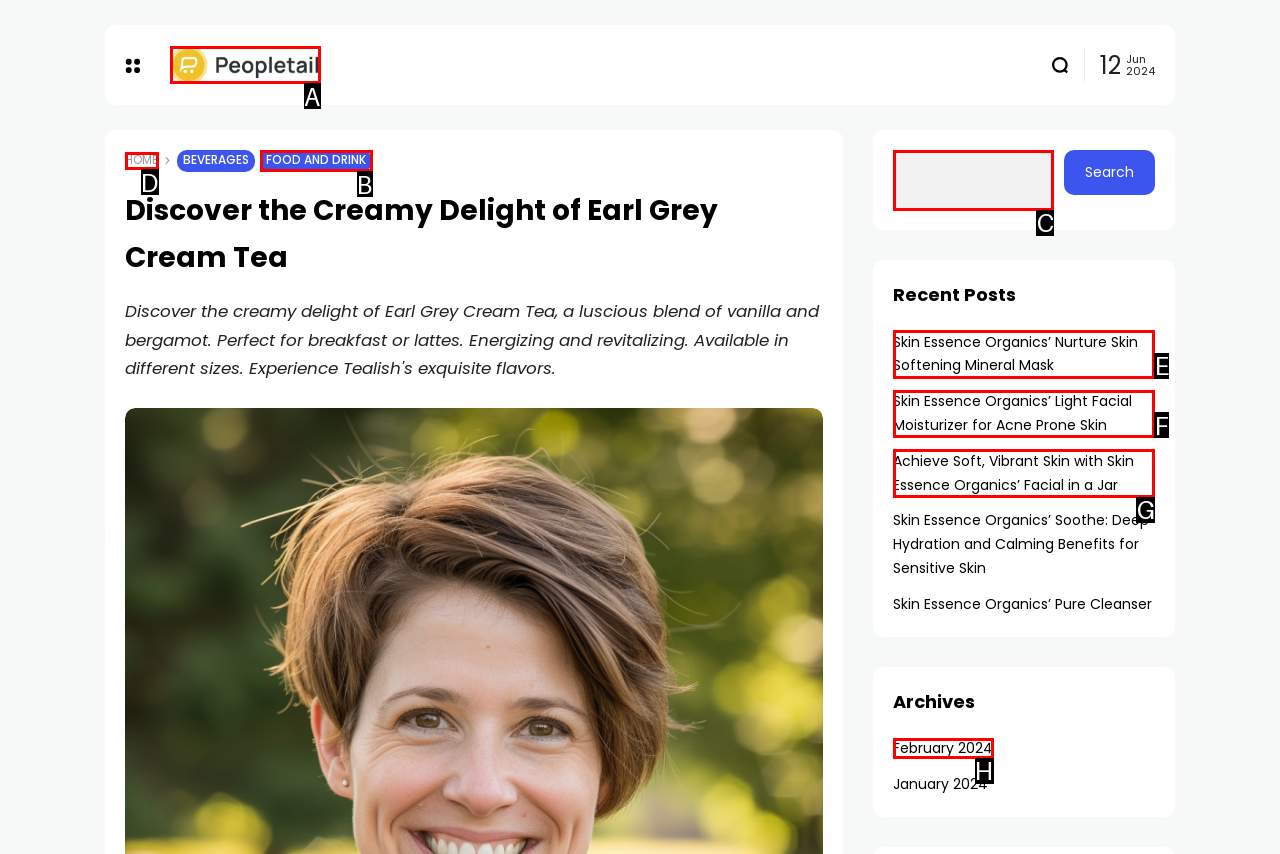Determine which letter corresponds to the UI element to click for this task: Visit the Peopletail homepage
Respond with the letter from the available options.

A